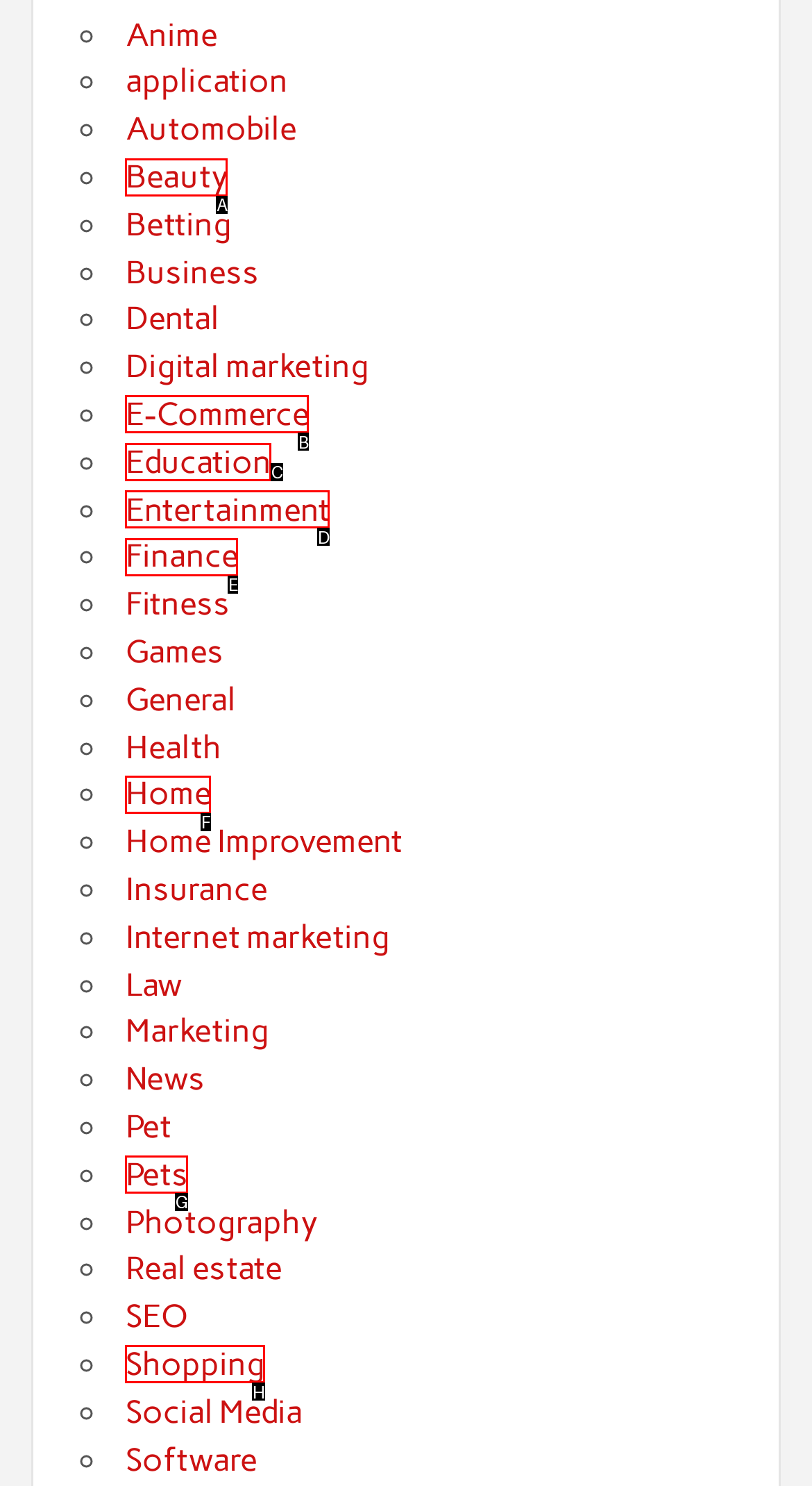Tell me which one HTML element best matches the description: Entertainment Answer with the option's letter from the given choices directly.

D